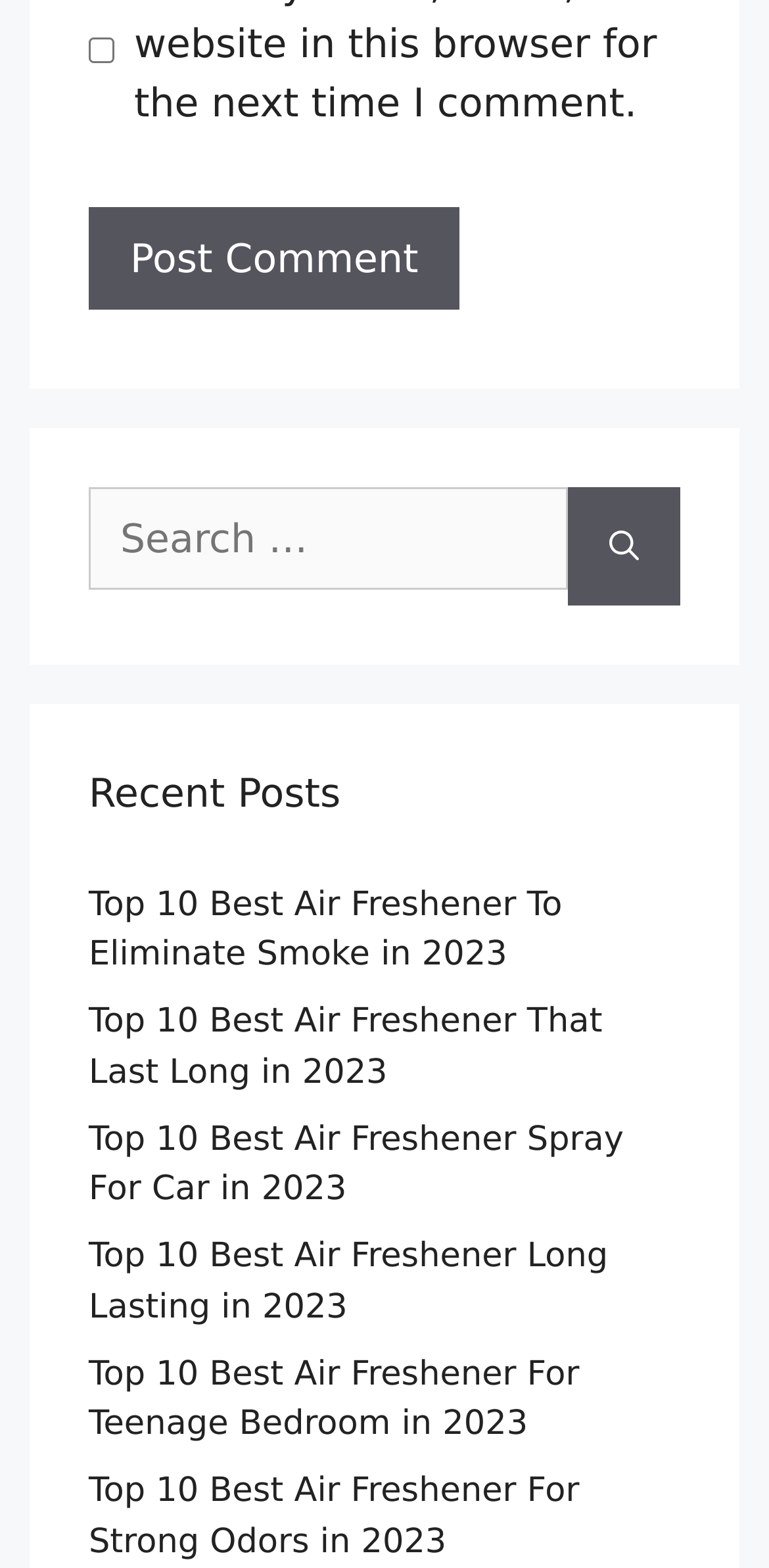Given the description "parent_node: Search for: aria-label="Search"", provide the bounding box coordinates of the corresponding UI element.

[0.738, 0.311, 0.885, 0.386]